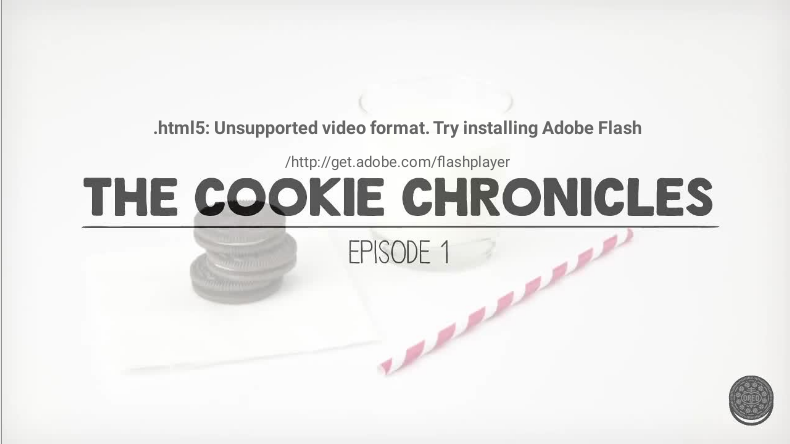What is the title of the series?
Please give a detailed answer to the question using the information shown in the image.

The title 'THE COOKIE CHRONICLES' is prominently displayed at the center in bold letters, capturing the playful essence of the series, which suggests that it is a lighthearted and fun content.